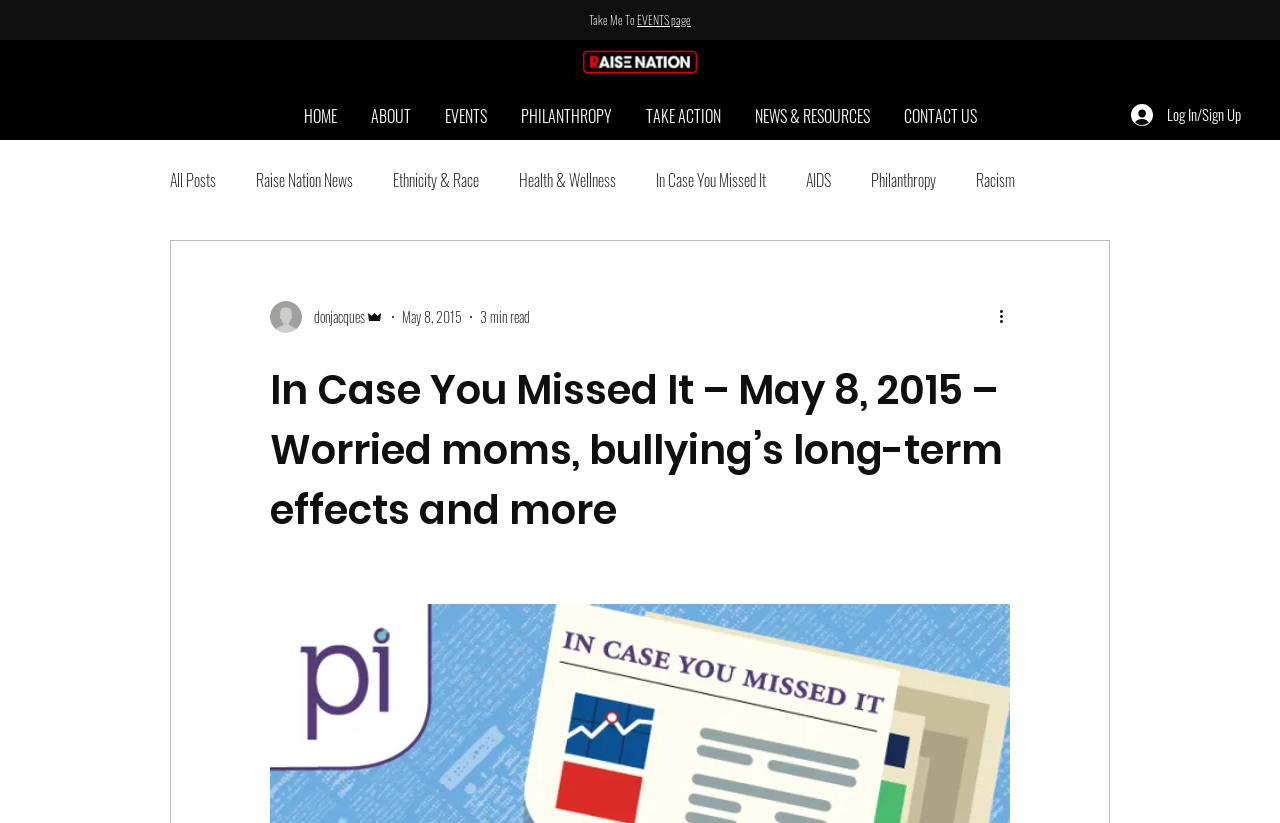Locate the bounding box of the UI element described in the following text: "Ethnicity & Race".

[0.307, 0.204, 0.374, 0.233]